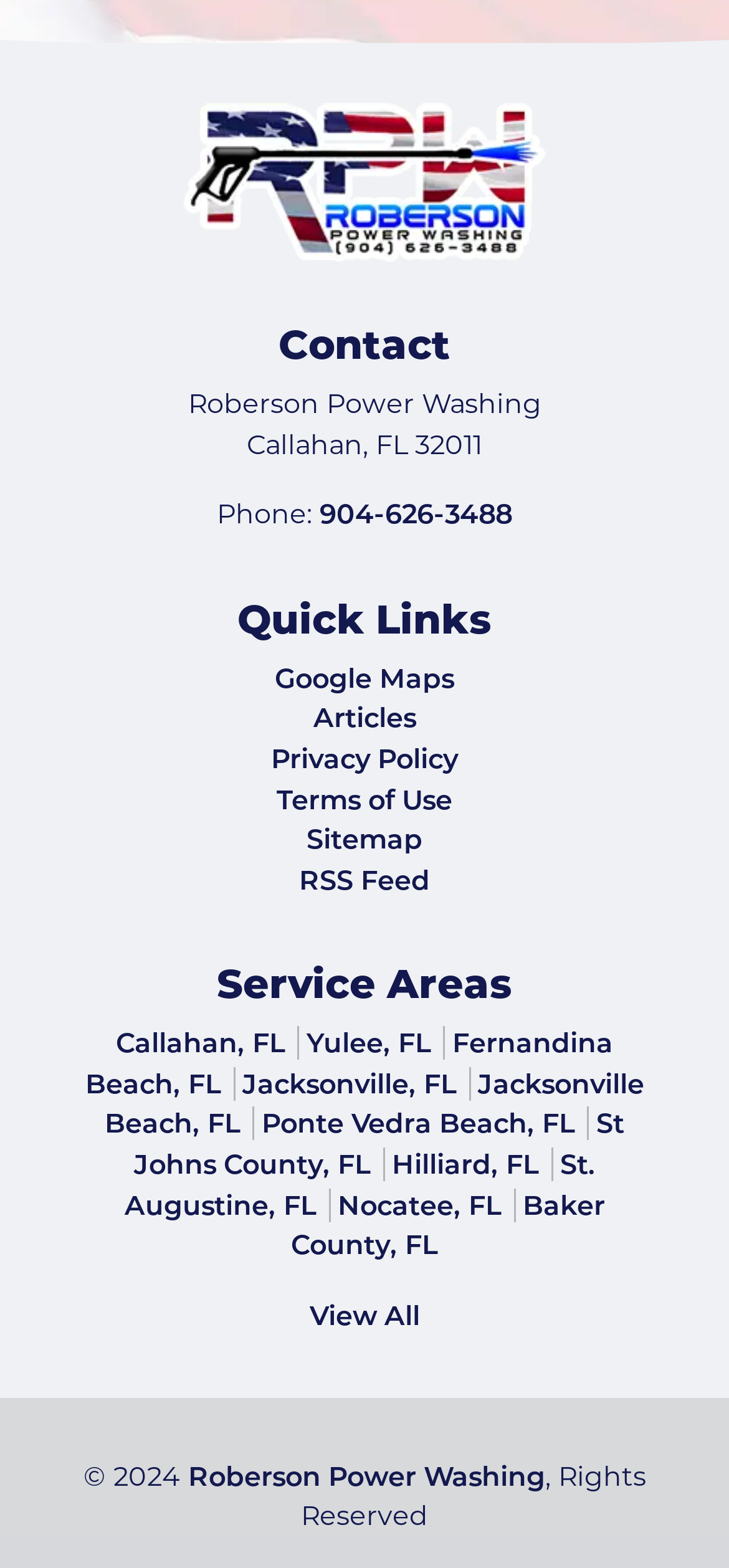Locate the bounding box coordinates of the region to be clicked to comply with the following instruction: "Call the phone number". The coordinates must be four float numbers between 0 and 1, in the form [left, top, right, bottom].

[0.438, 0.317, 0.703, 0.339]